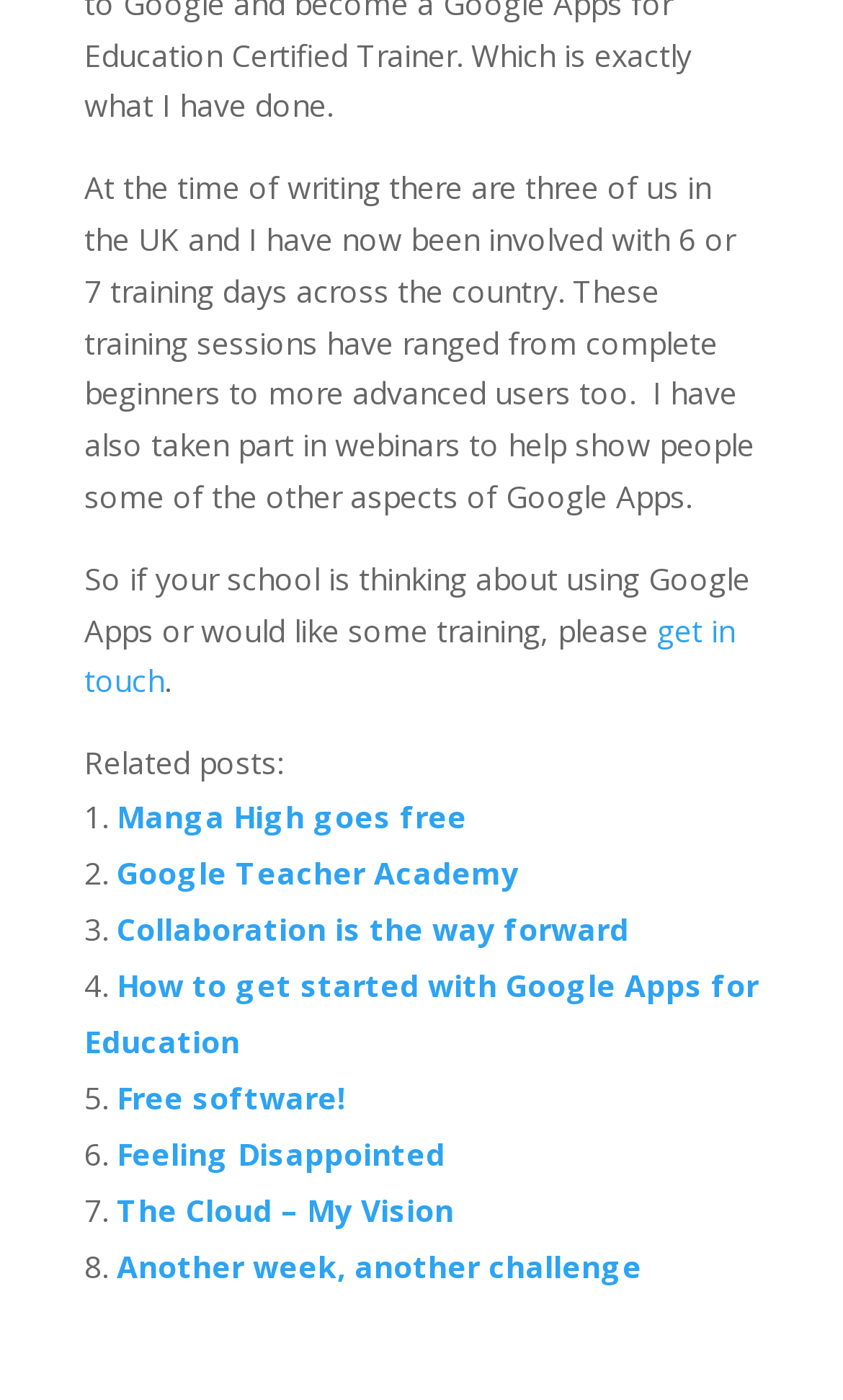Specify the bounding box coordinates of the element's region that should be clicked to achieve the following instruction: "Read the text below the video". The bounding box coordinates consist of four float numbers between 0 and 1, in the format [left, top, right, bottom].

None